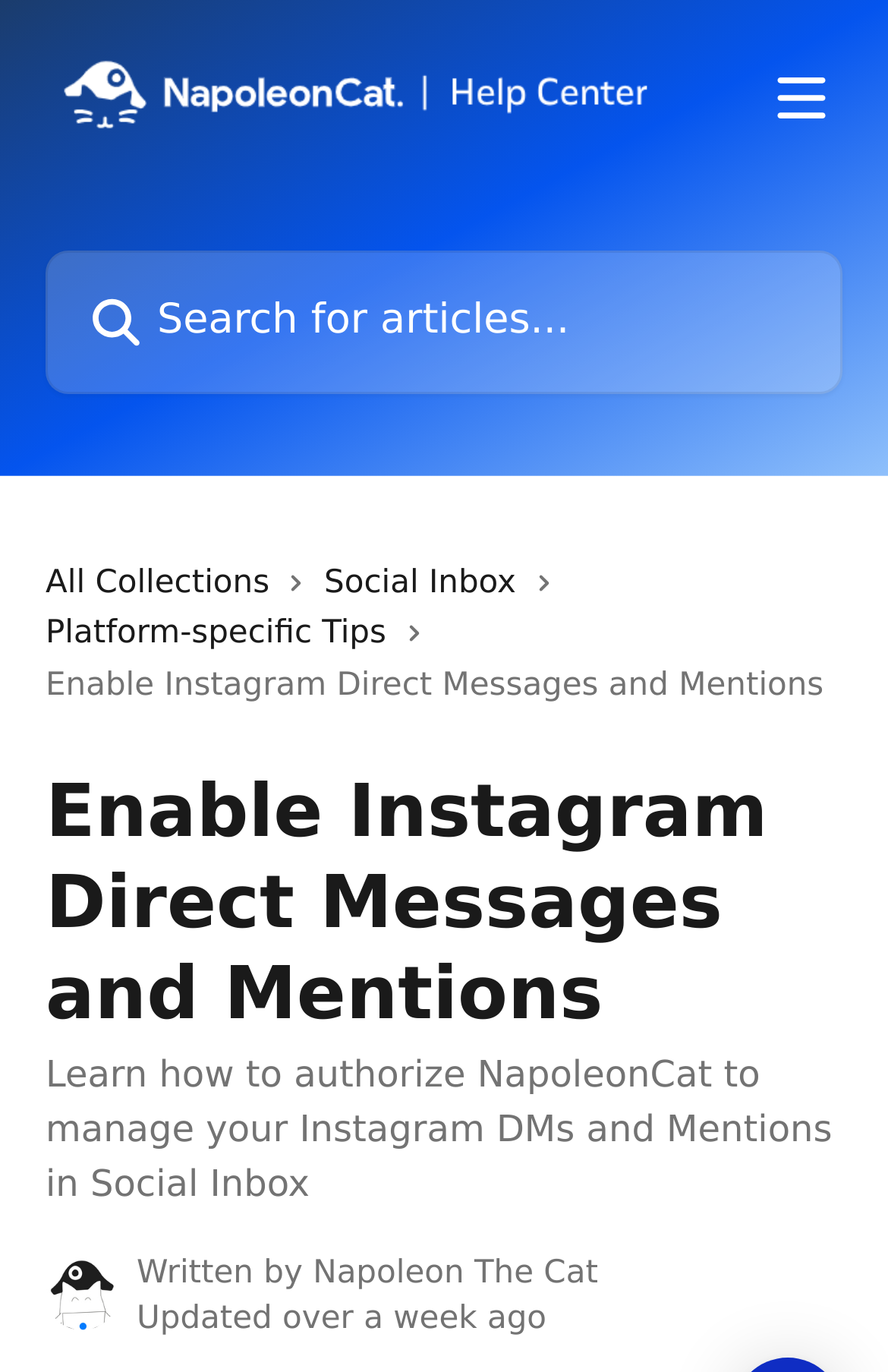What is the topic of the current article?
Using the image, give a concise answer in the form of a single word or short phrase.

Enabling Instagram Direct Messages and Mentions